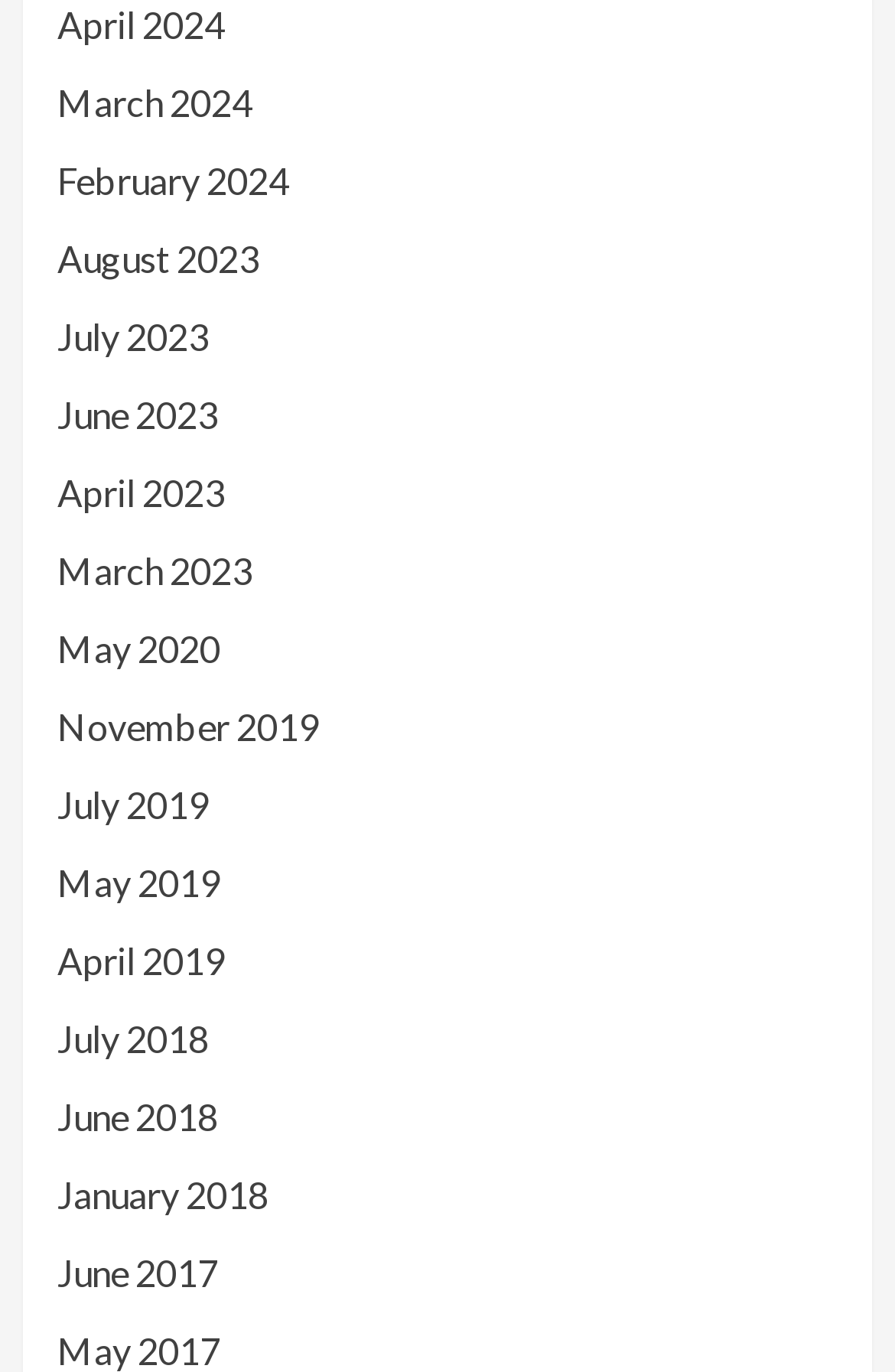Is there a link for the month of December?
Use the screenshot to answer the question with a single word or phrase.

No